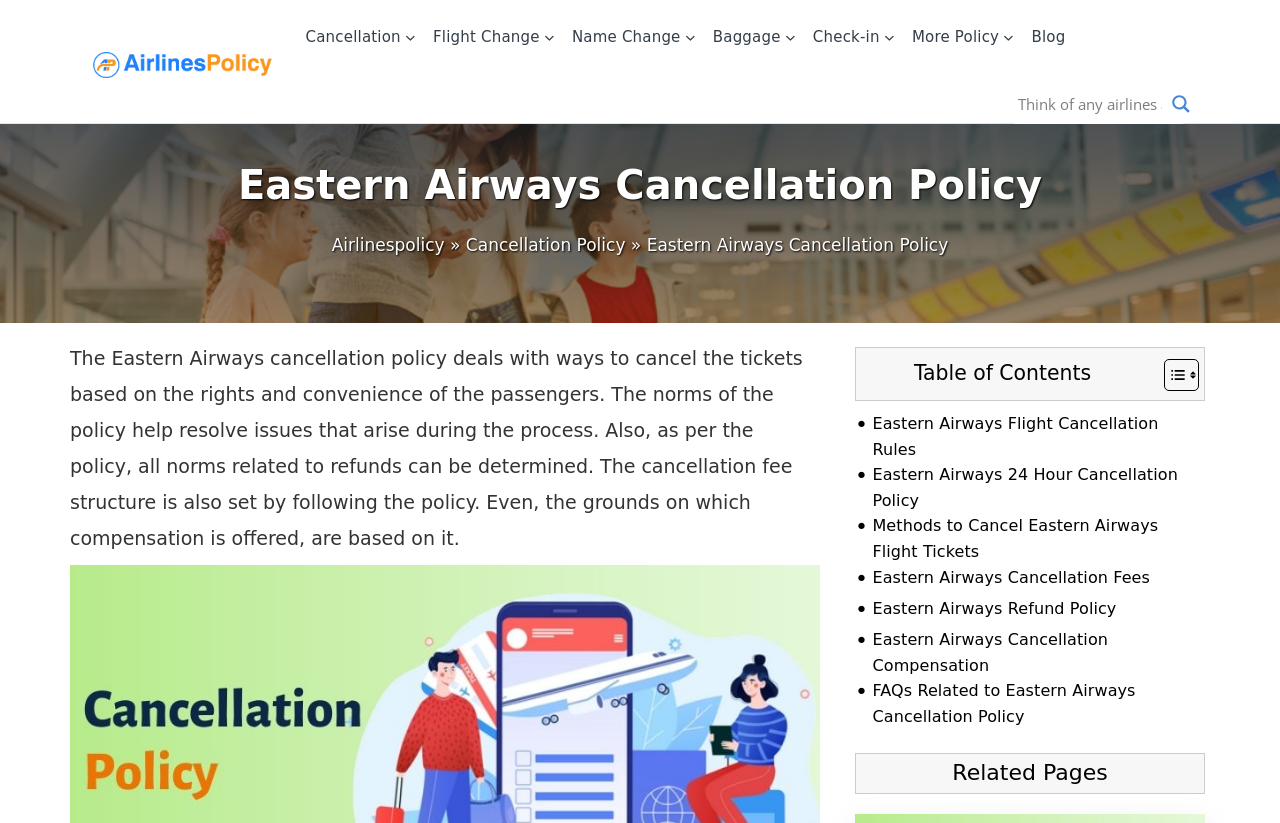What is the name of the airline discussed on this webpage?
Please provide a comprehensive answer to the question based on the webpage screenshot.

The webpage has a heading 'Eastern Airways Cancellation Policy' and multiple links and texts mentioning 'Eastern Airways', indicating that the webpage is about the cancellation policy of Eastern Airways.